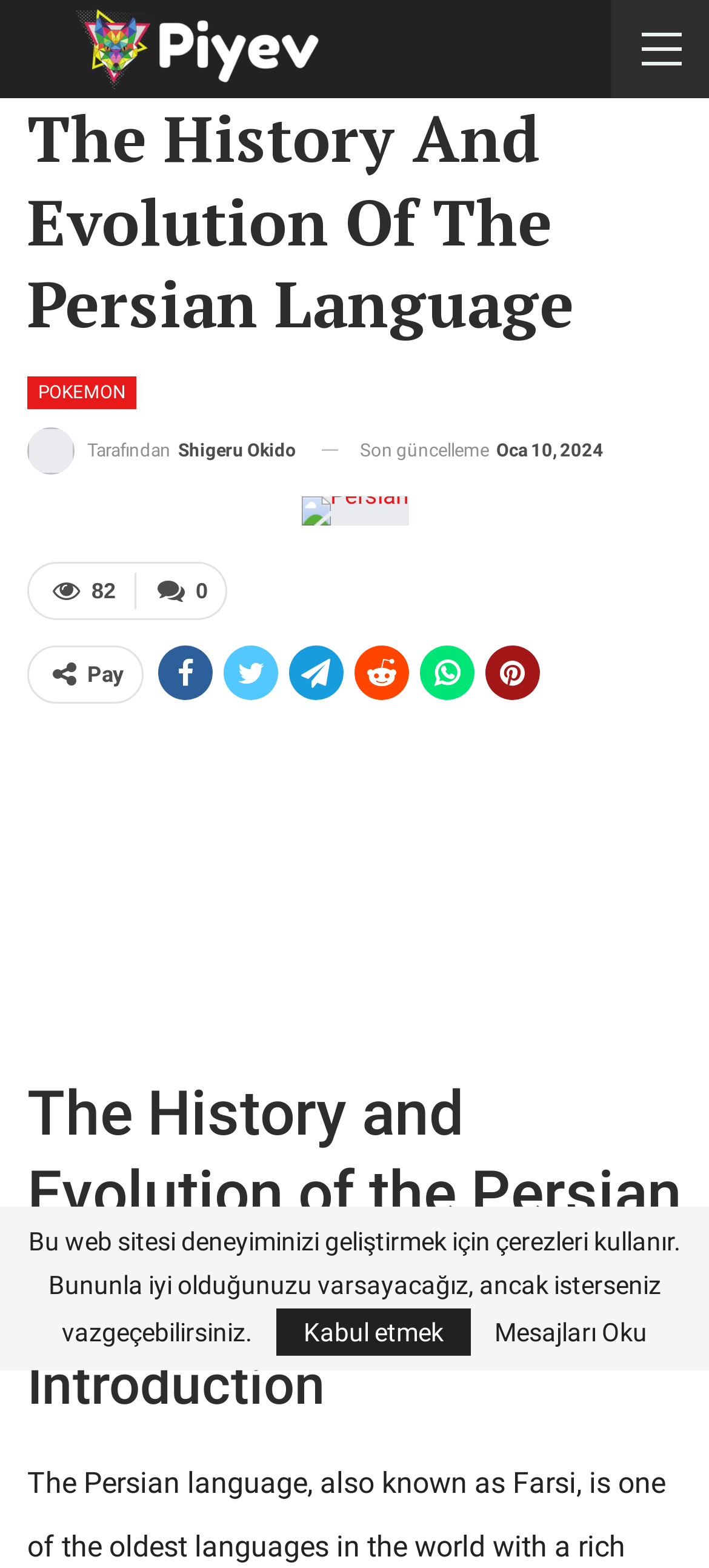Provide the bounding box coordinates of the HTML element this sentence describes: "tarafından Shigeru Okido".

[0.038, 0.272, 0.418, 0.303]